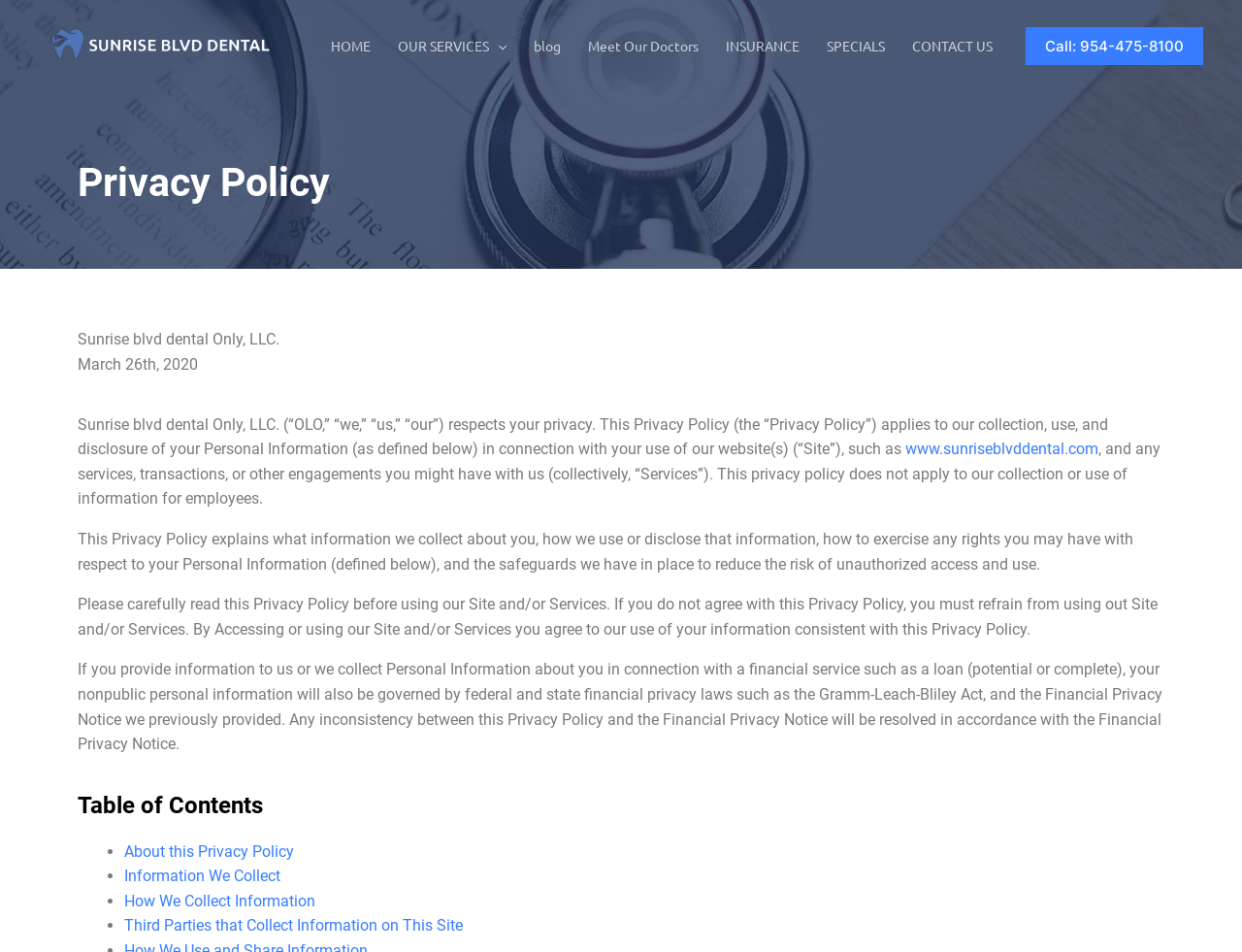Answer this question in one word or a short phrase: How many links are in the navigation menu?

7